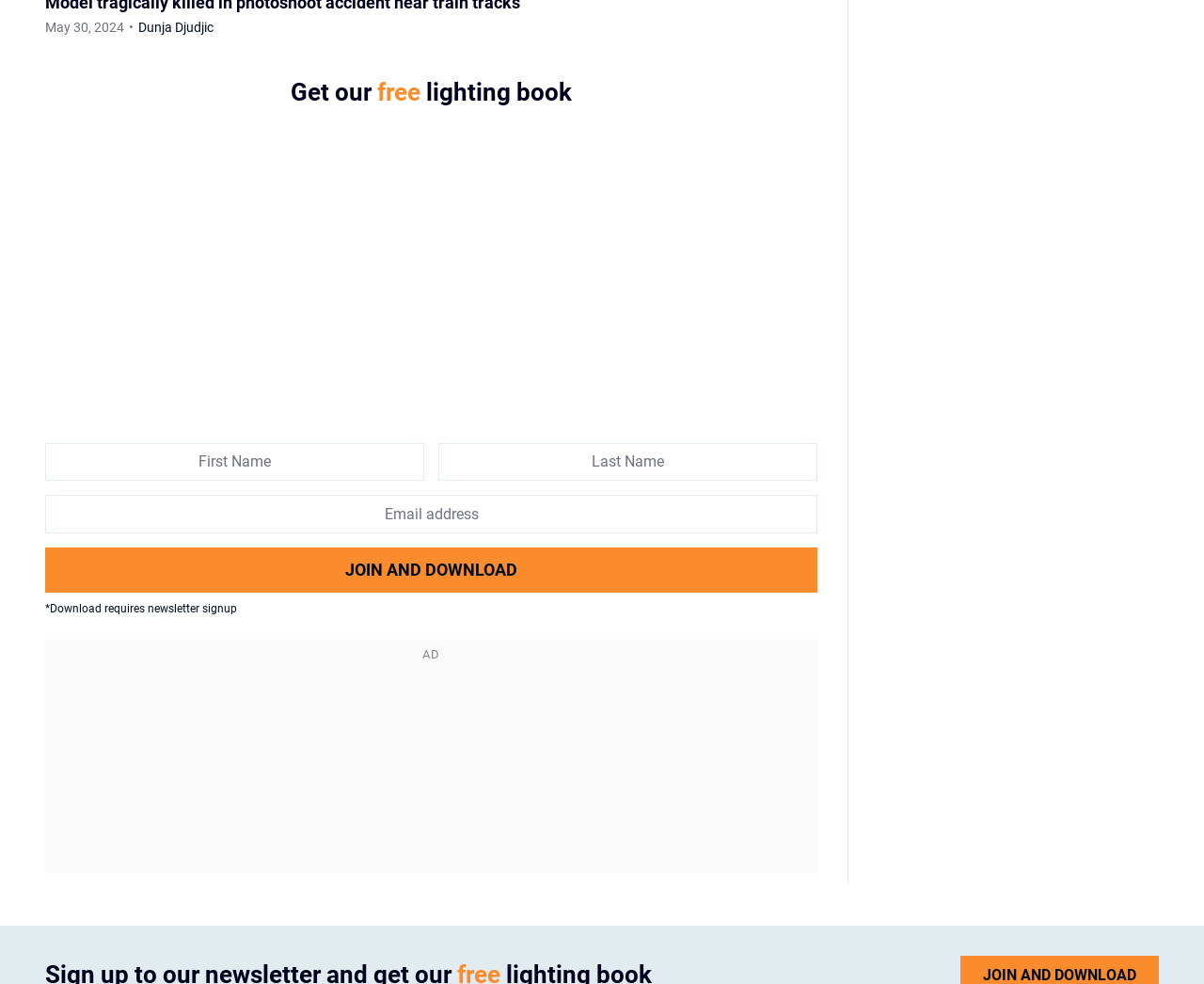Respond to the question with just a single word or phrase: 
What is the date mentioned on the webpage?

May 30, 2024